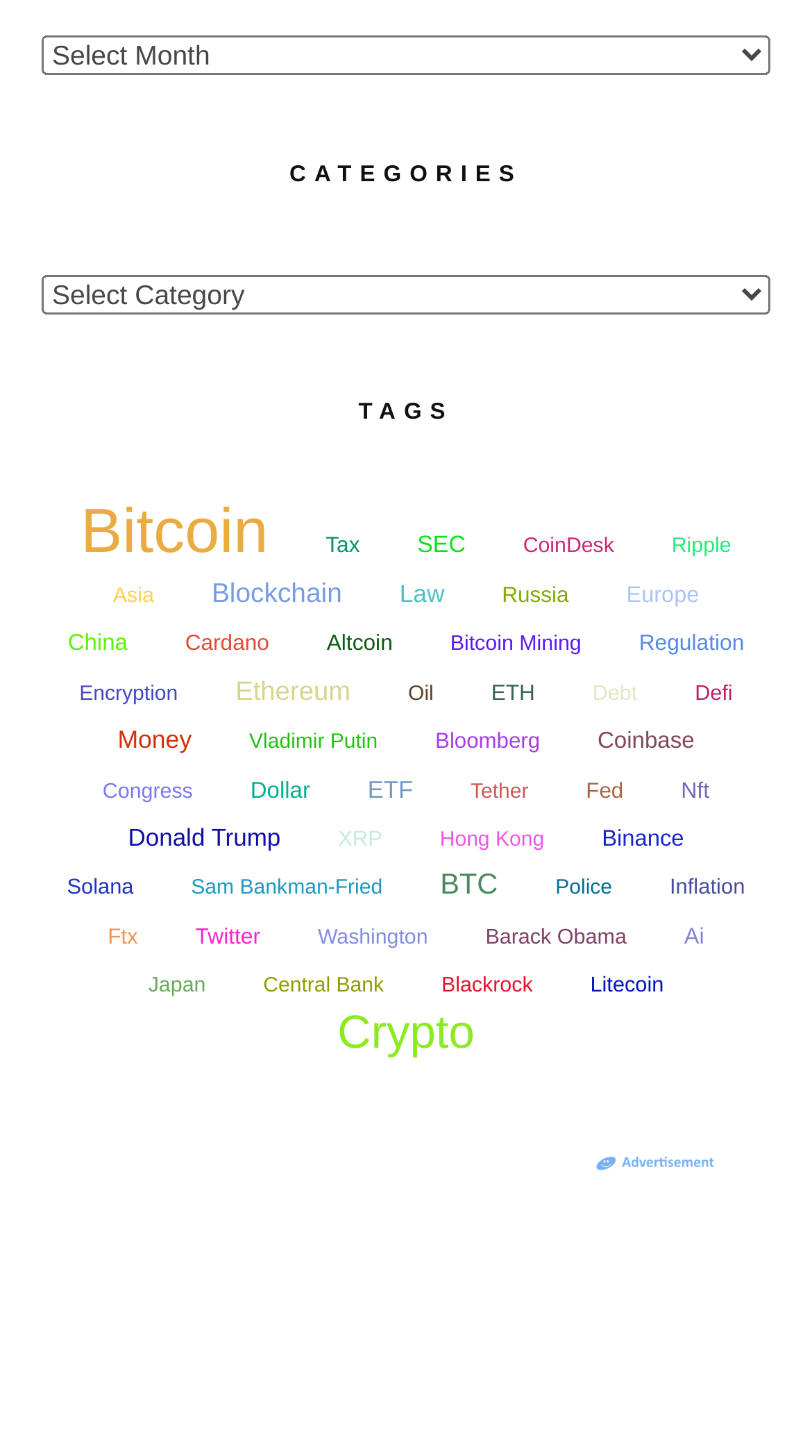Provide a short answer using a single word or phrase for the following question: 
How many combobox elements are on the webpage?

3